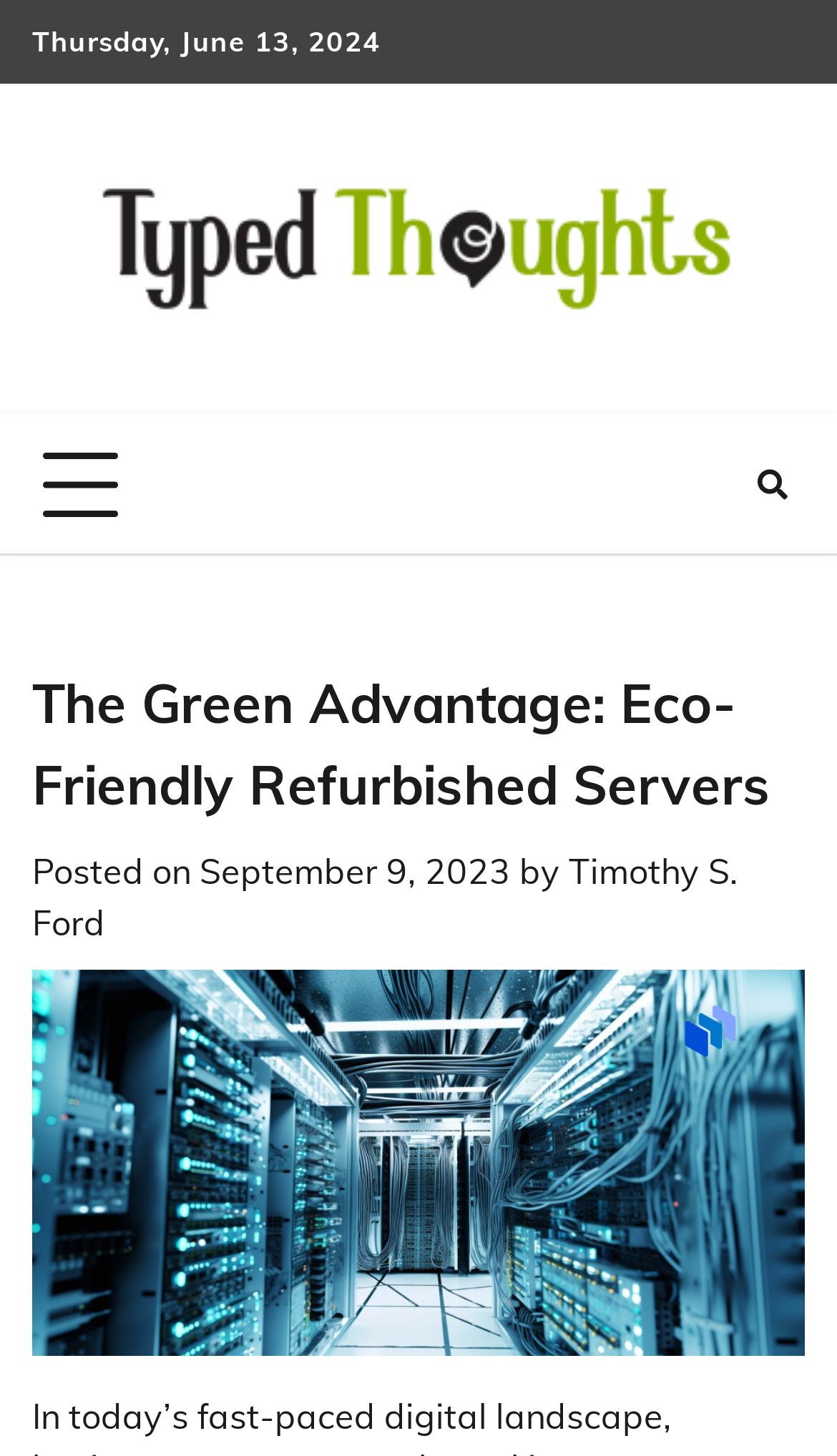Please determine the heading text of this webpage.

The Green Advantage: Eco-Friendly Refurbished Servers